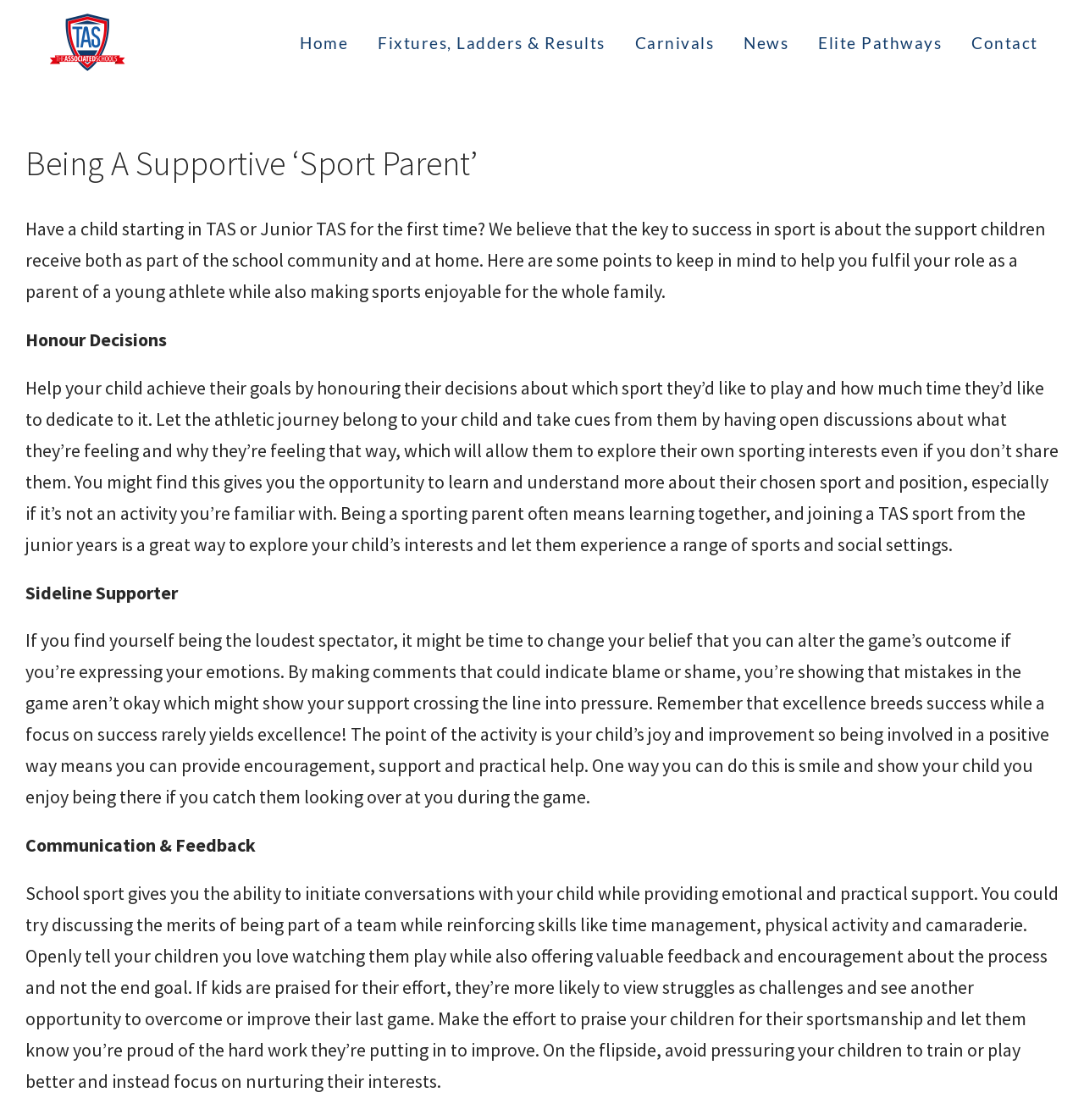Kindly provide the bounding box coordinates of the section you need to click on to fulfill the given instruction: "Enable dark mode".

None